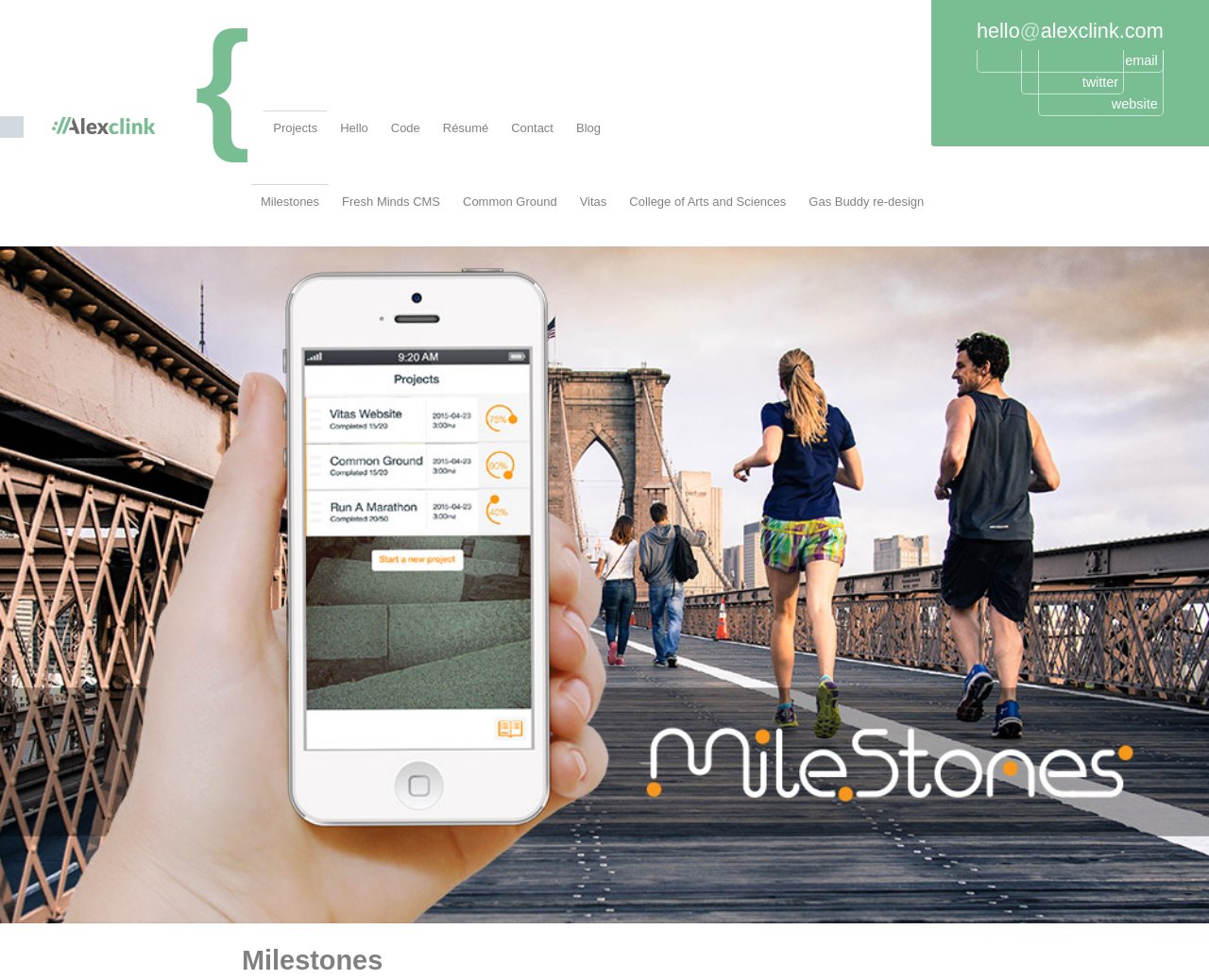Determine the bounding box coordinates of the clickable element to complete this instruction: "Check out the Gas Buddy re-design project". Provide the coordinates in the format of four float numbers between 0 and 1, [left, top, right, bottom].

[0.661, 0.189, 0.772, 0.232]